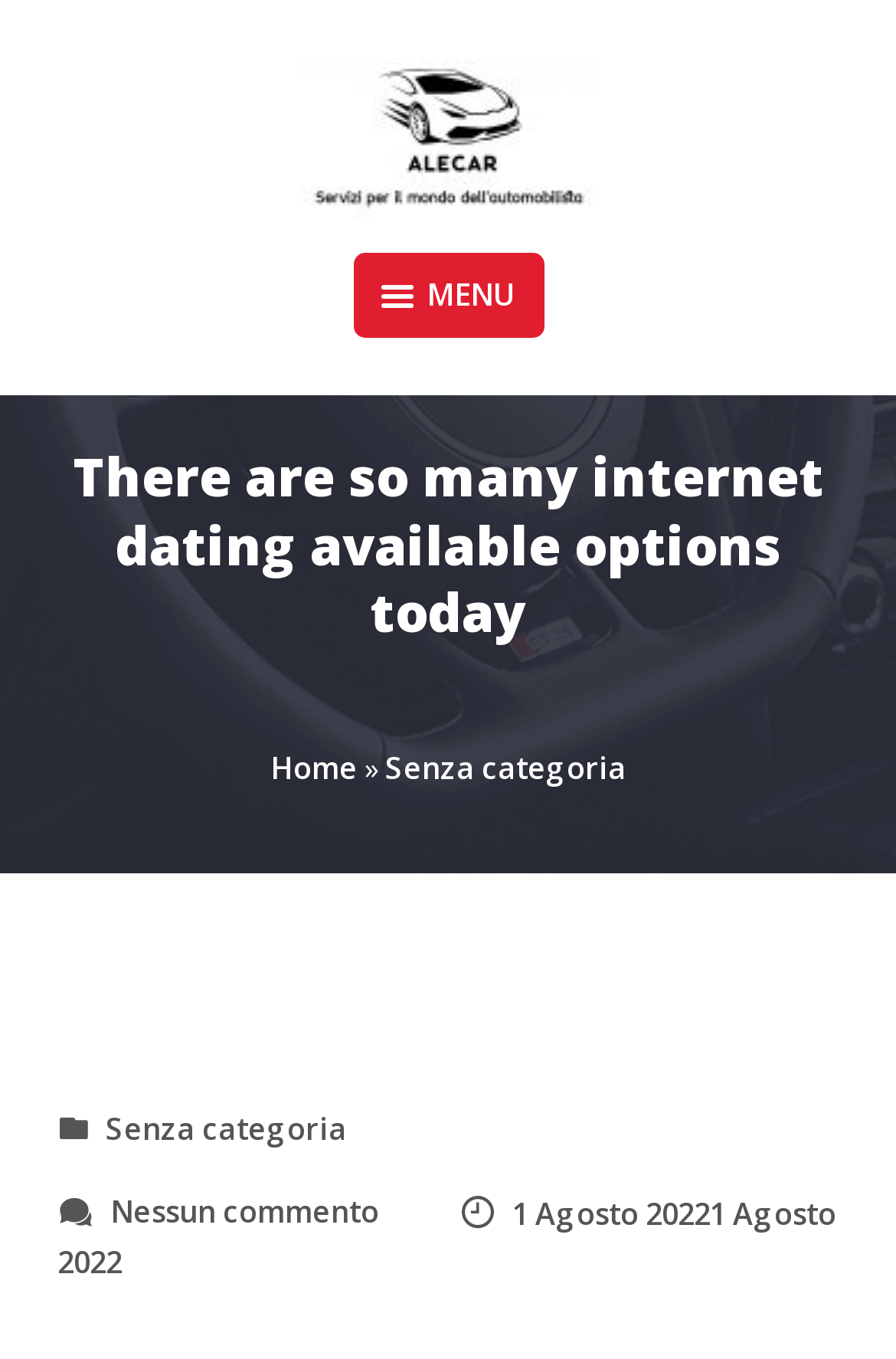Please provide a comprehensive response to the question based on the details in the image: What is the name of the website?

The name of the website can be found in the top-left corner of the webpage, where it says 'AleCar' in a link format.